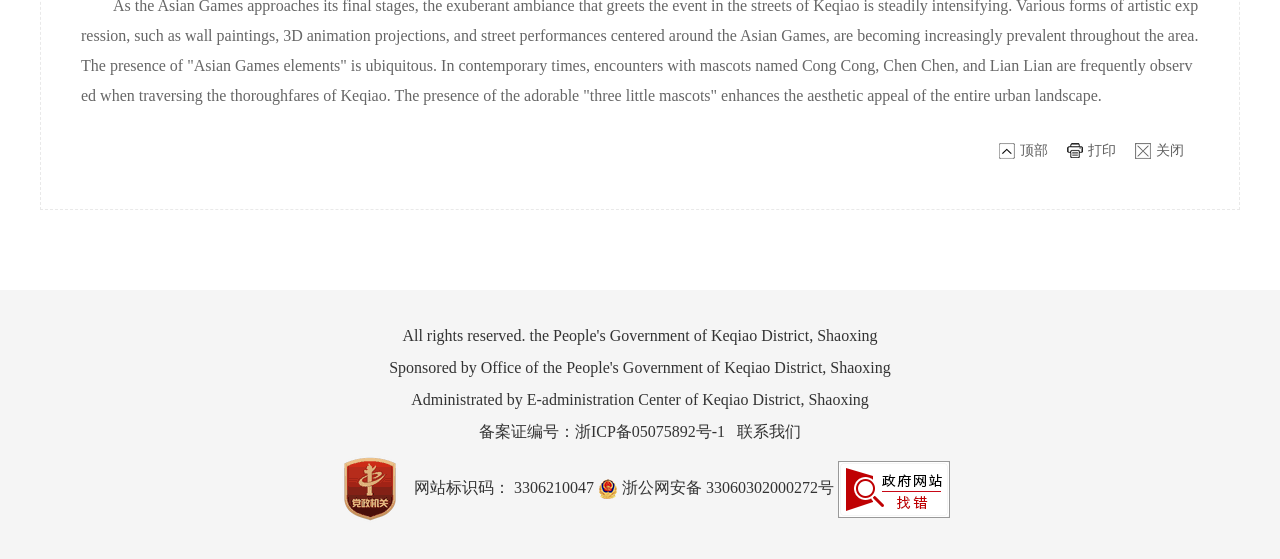Examine the screenshot and answer the question in as much detail as possible: What is the website's identifier code?

I found this information by looking at the StaticText element with the description '网站标识码： 3306210047' which is located at the coordinates [0.323, 0.857, 0.467, 0.887]. This text is likely to be the identifier code of the website.